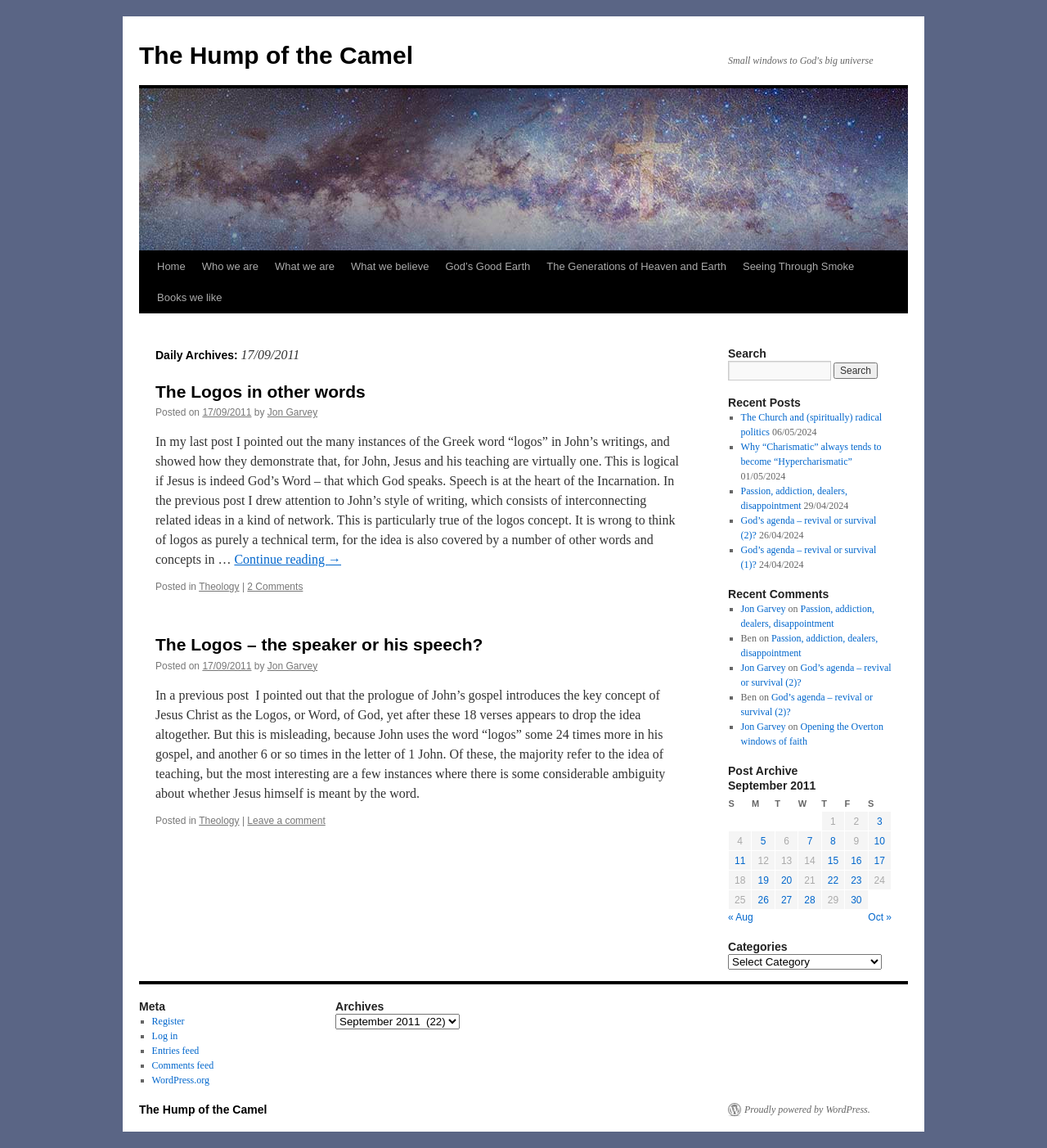Your task is to extract the text of the main heading from the webpage.

Daily Archives: 17/09/2011